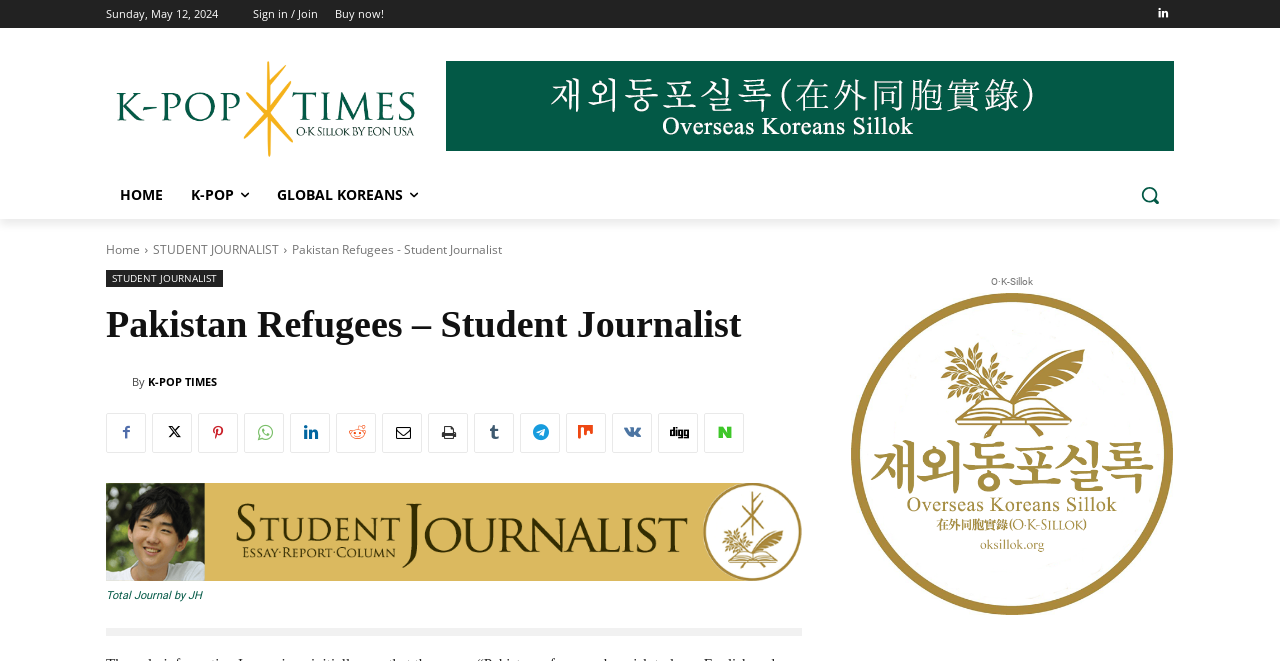Respond to the question below with a single word or phrase: How many navigation links are there in the top menu?

3